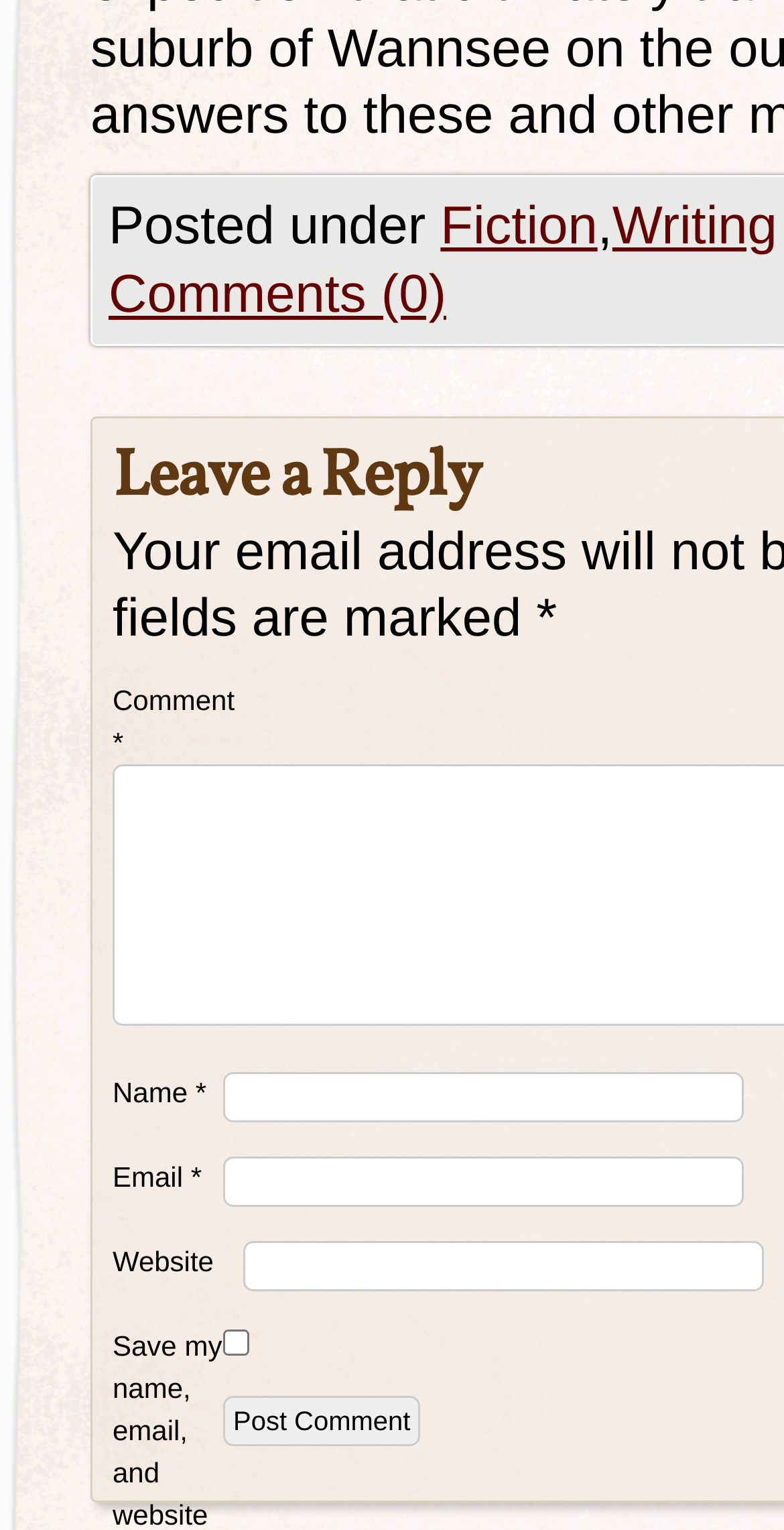Identify the bounding box of the HTML element described as: "Comments (0)".

[0.138, 0.172, 0.569, 0.211]